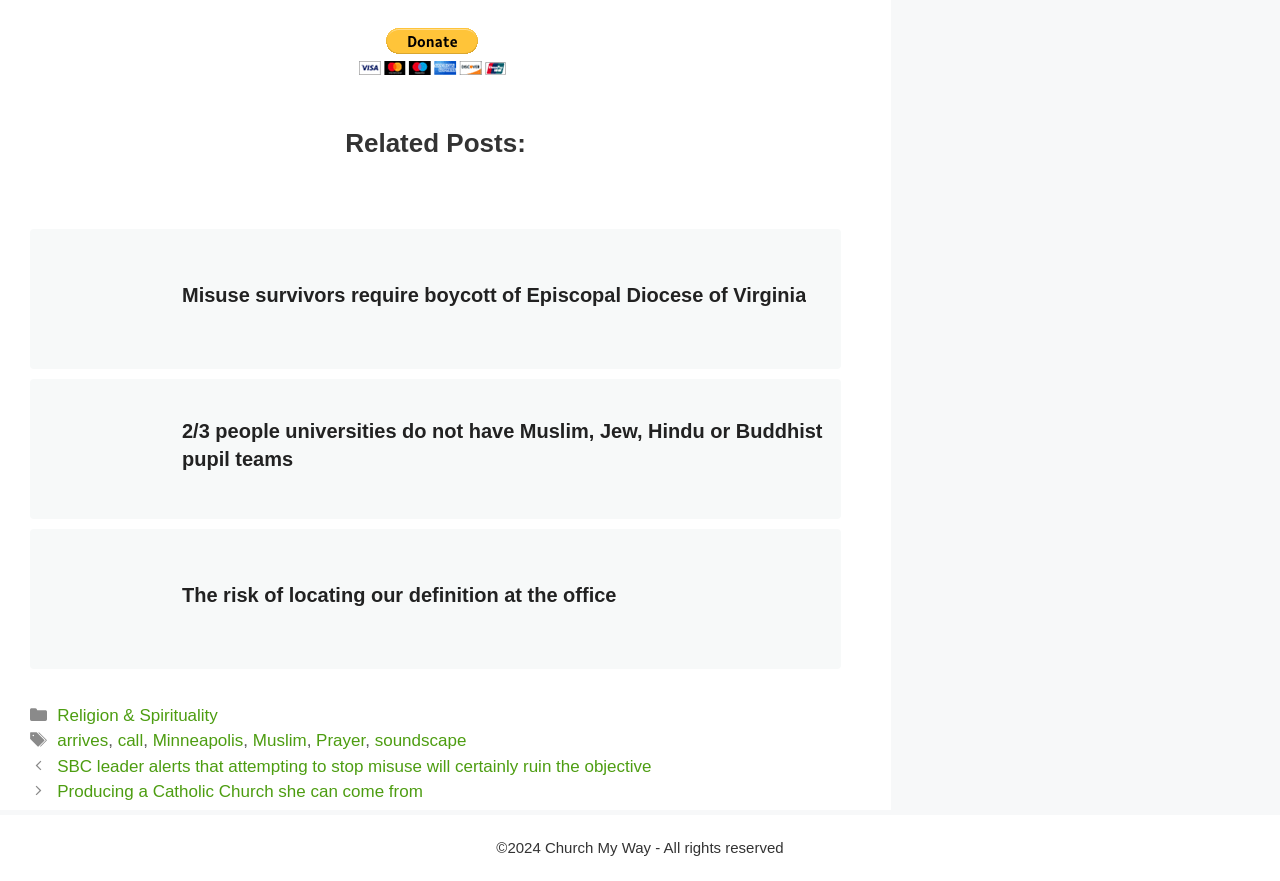Based on the image, provide a detailed and complete answer to the question: 
How many navigation links are there?

I found the navigation section, which contains two links: 'SBC leader alerts that attempting to stop misuse will certainly ruin the objective' and 'Producing a Catholic Church she can come from'.